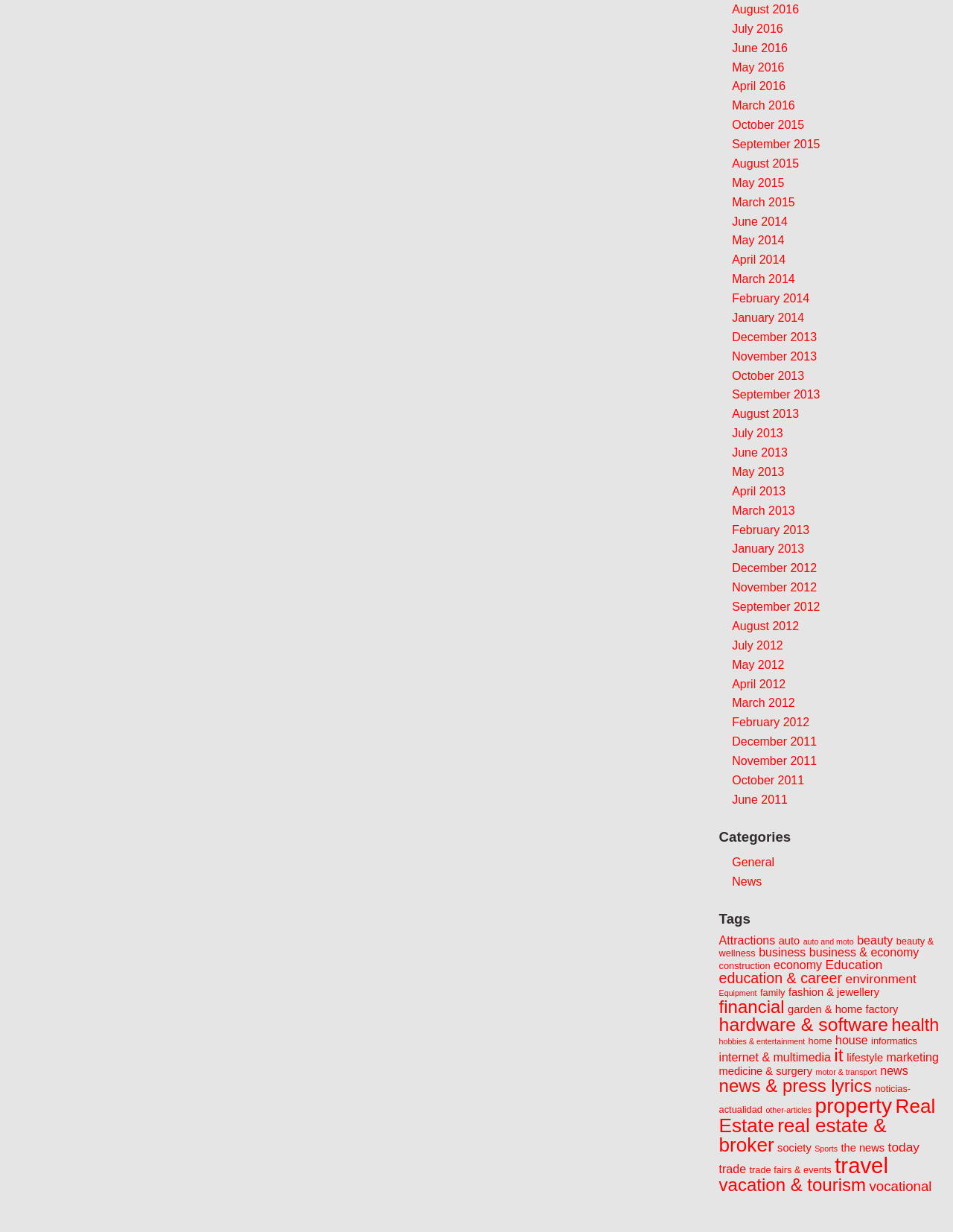Determine the bounding box coordinates of the region to click in order to accomplish the following instruction: "Explore Education". Provide the coordinates as four float numbers between 0 and 1, specifically [left, top, right, bottom].

[0.866, 0.777, 0.926, 0.789]